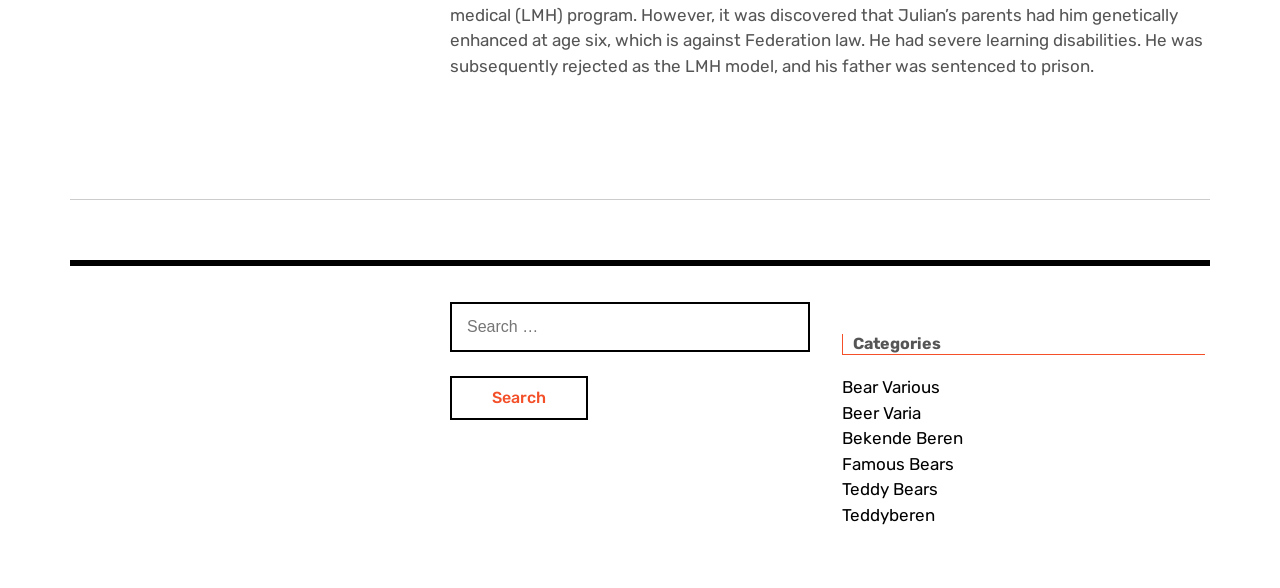Please specify the bounding box coordinates for the clickable region that will help you carry out the instruction: "Click on the link to Deep Space Nine".

[0.352, 0.298, 0.386, 0.441]